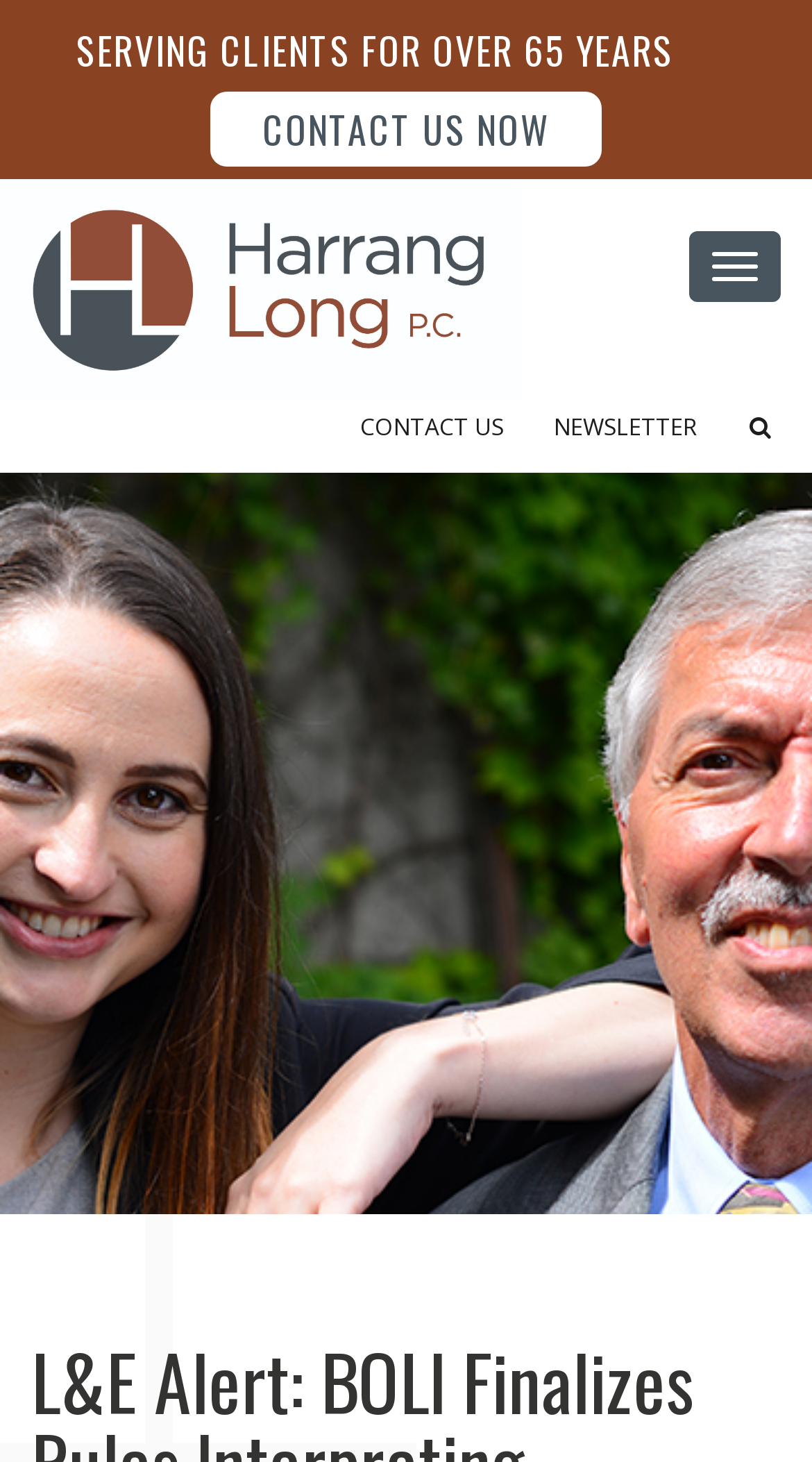Utilize the details in the image to give a detailed response to the question: What is the name of the law firm?

The name of the law firm can be found in the top-left corner of the webpage, where it is written in a larger font size and accompanied by an image of the firm's logo.